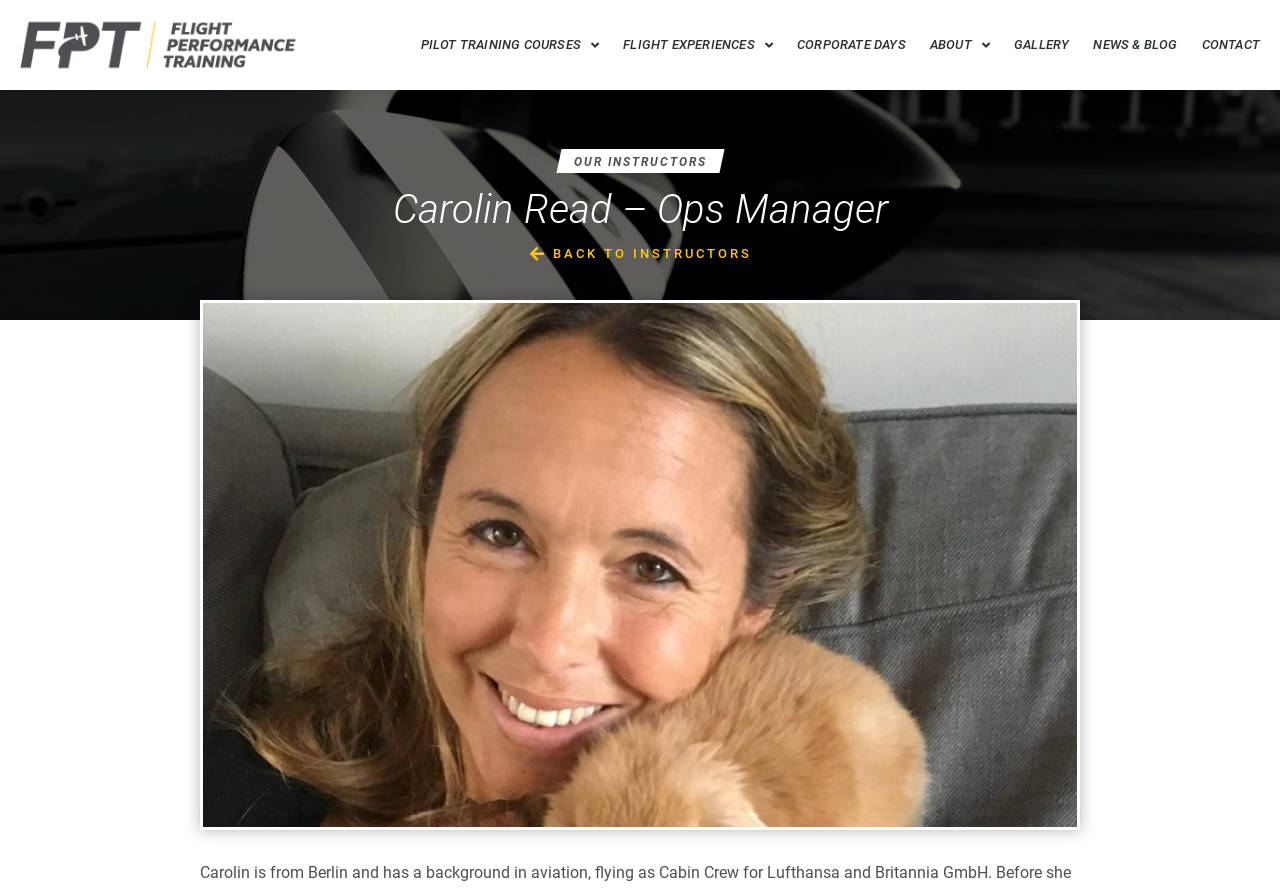Indicate the bounding box coordinates of the clickable region to achieve the following instruction: "Check out the GALLERY."

[0.792, 0.028, 0.835, 0.073]